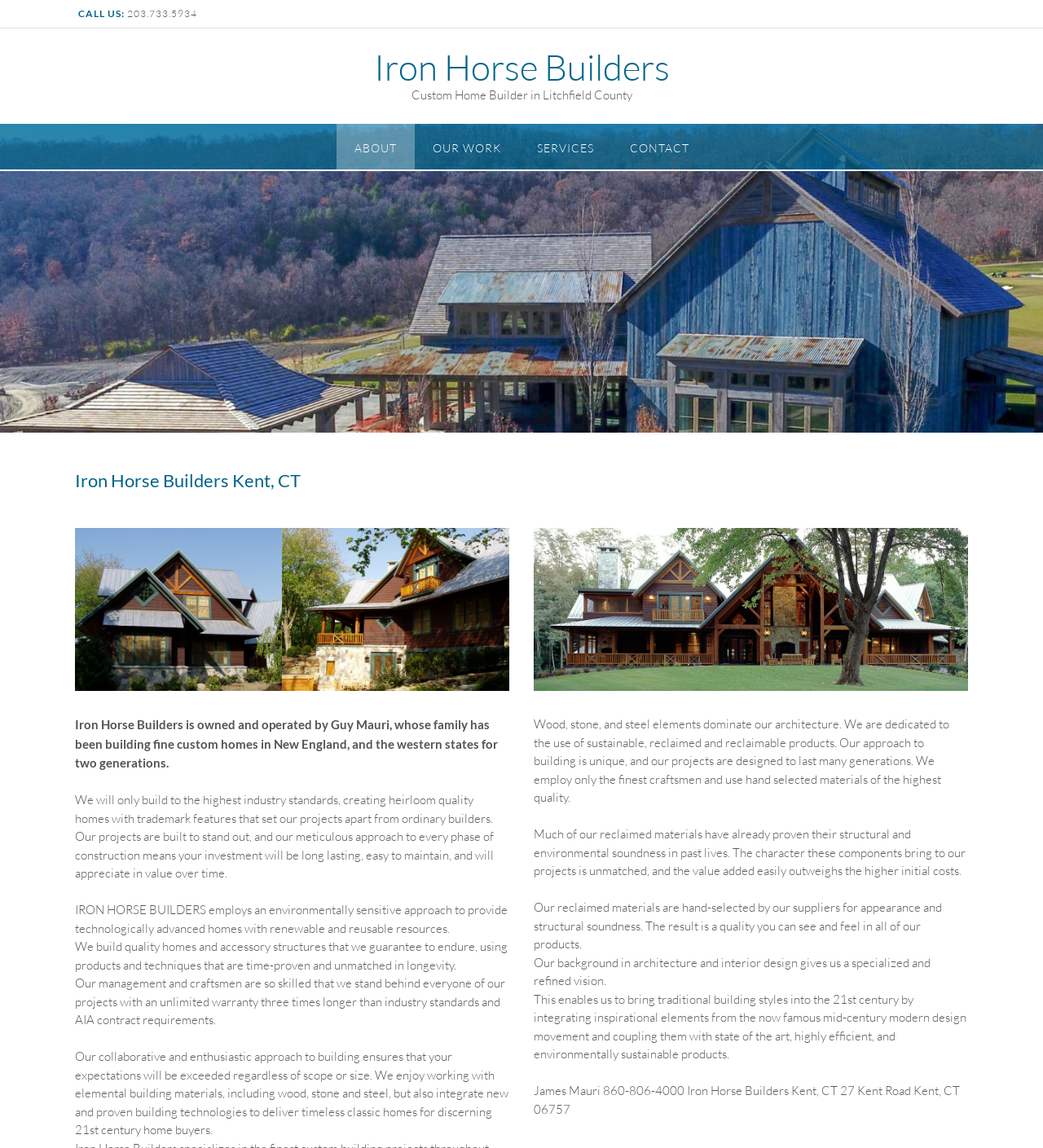Examine the image and give a thorough answer to the following question:
What kind of materials does Iron Horse Builders use?

I found this information by reading the text 'Wood, stone, and steel elements dominate our architecture.' which is located in the lower section of the webpage.